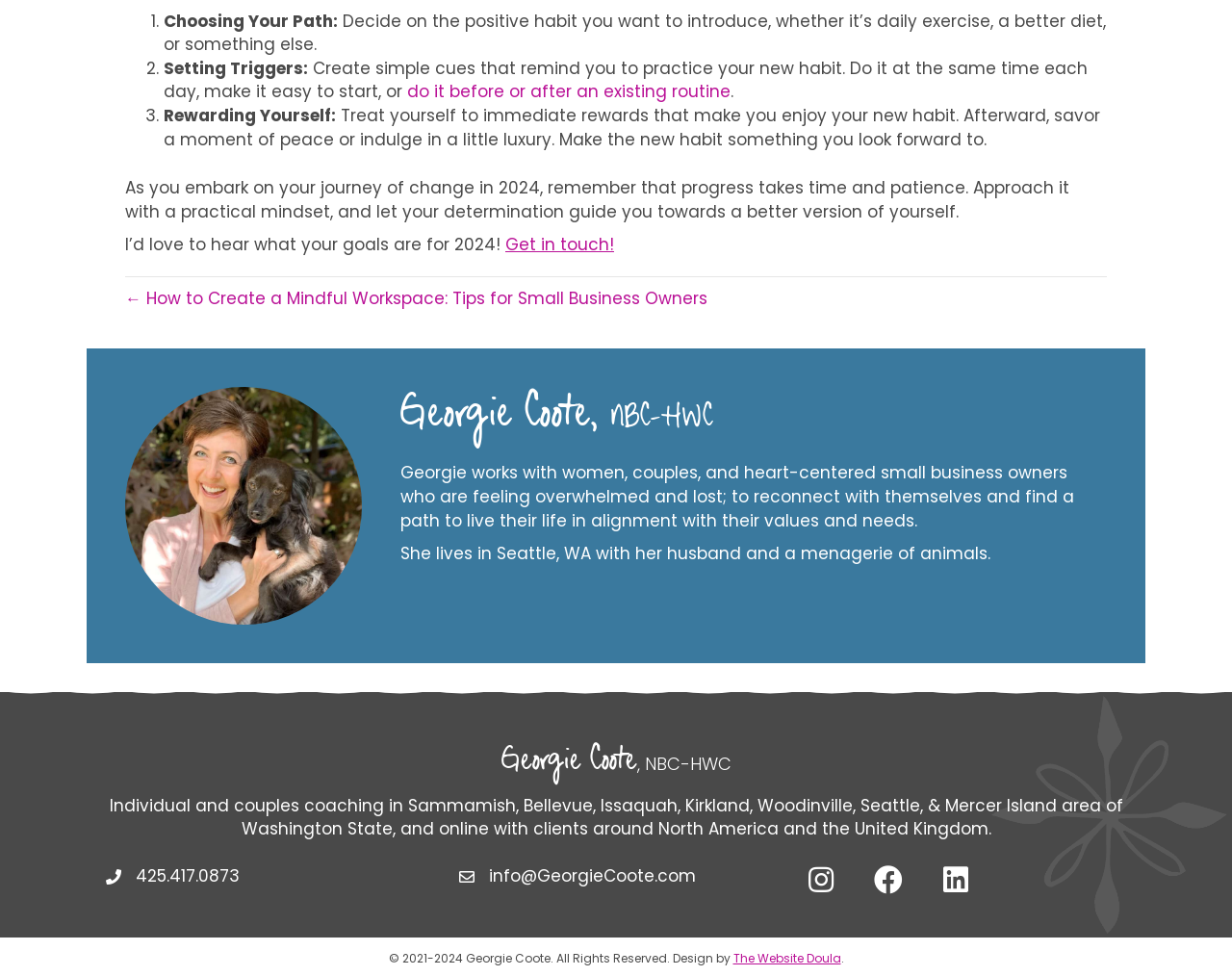What is the contact information of Georgie Coote?
Use the image to give a comprehensive and detailed response to the question.

The contact information of Georgie Coote is provided at the bottom of the webpage, including her phone number '425.417.0873' and email address 'info@GeorgieCoote.com'.